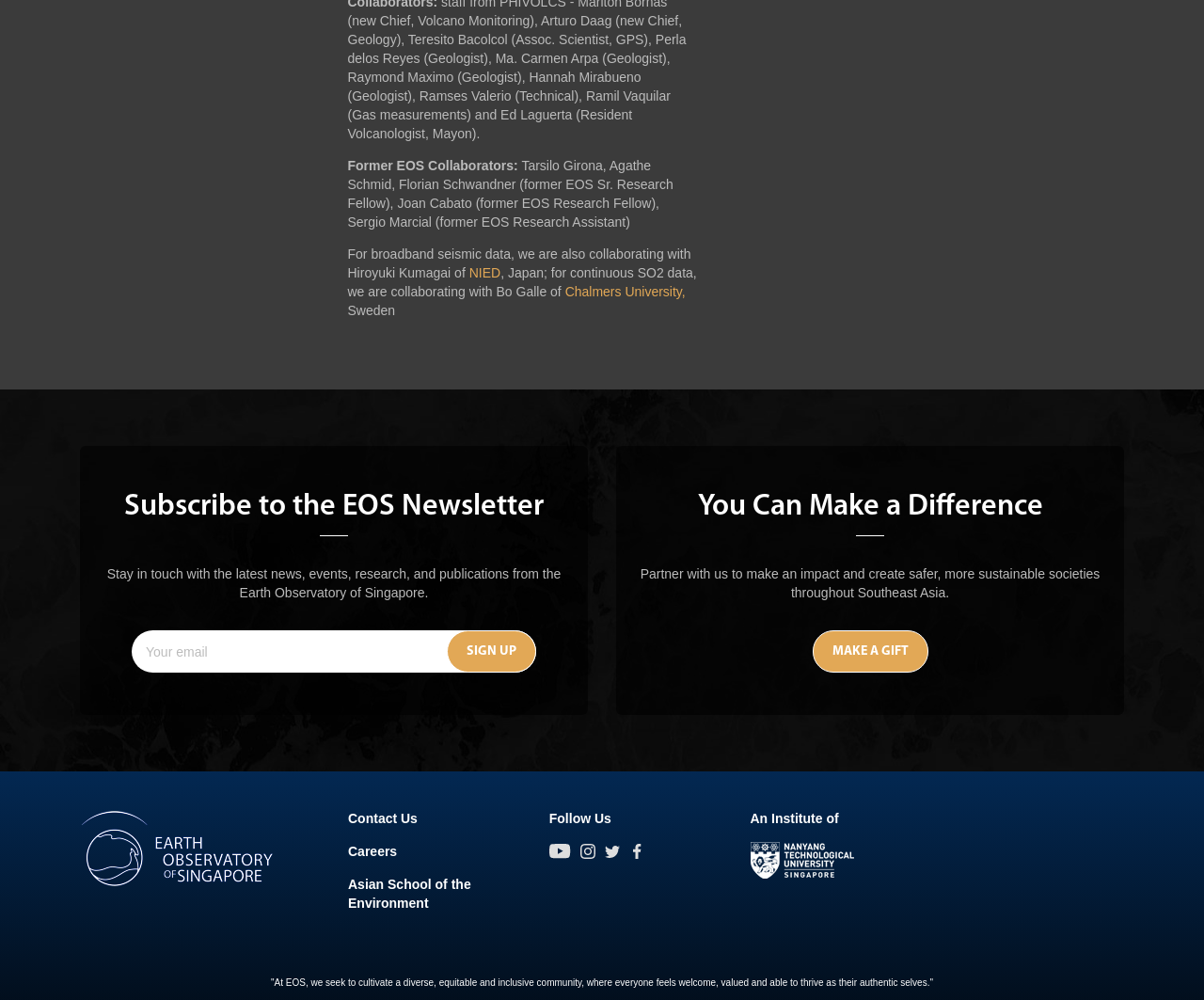Please identify the bounding box coordinates of where to click in order to follow the instruction: "Contact Us".

[0.289, 0.811, 0.347, 0.826]